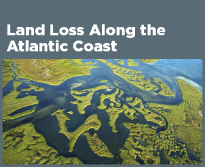Please respond to the question with a concise word or phrase:
What type of view does the image depict?

Aerial view